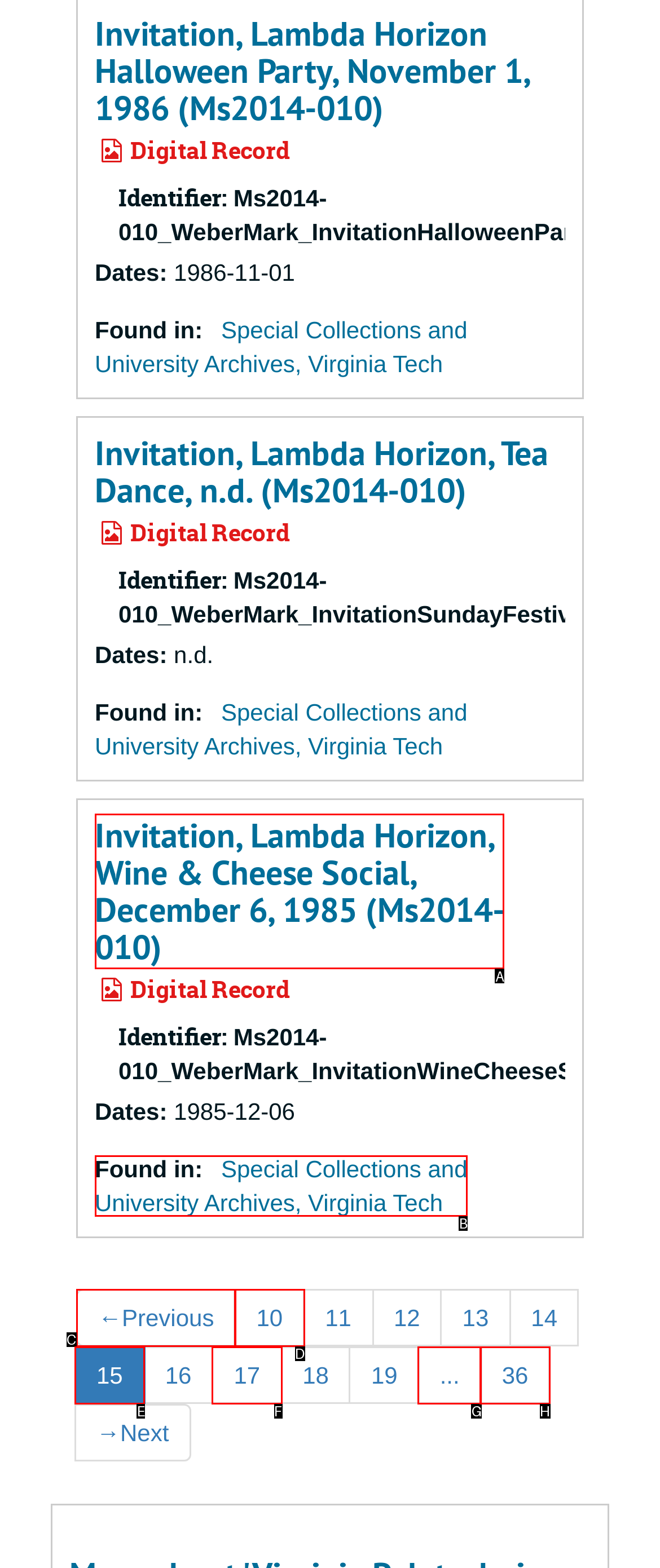Select the appropriate HTML element to click on to finish the task: View Lambda Horizon Wine & Cheese Social invitation.
Answer with the letter corresponding to the selected option.

A